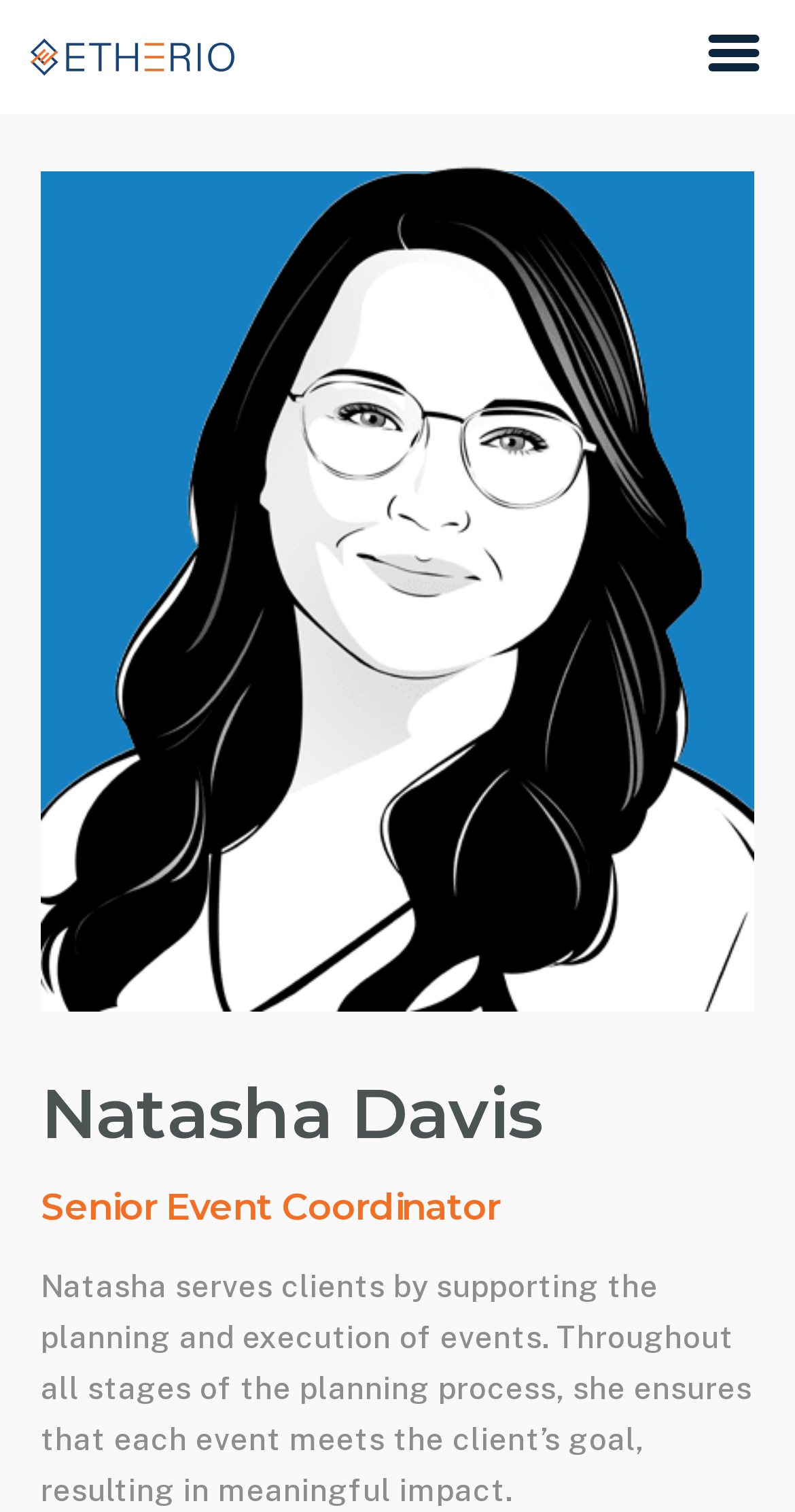Explain the webpage in detail, including its primary components.

The webpage is about Natasha Davis, a Senior Event Coordinator and an integral part of the Etherio team. At the top left of the page, there is a link to "etherio" accompanied by a small "etherio" image. Below this, there is a large heading that reads "Natasha Davis", followed by a smaller heading that states her job title. 

To the right of these headings, there is a large image of Natasha Davis. Below the headings and the image, there is a paragraph of text that describes Natasha's role in supporting clients with event planning, ensuring that each event meets the client's goals and results in meaningful impact.

At the top right of the page, there is a small text that reads "No menu locations found." This text is likely a notification or a message rather than a part of the main content.